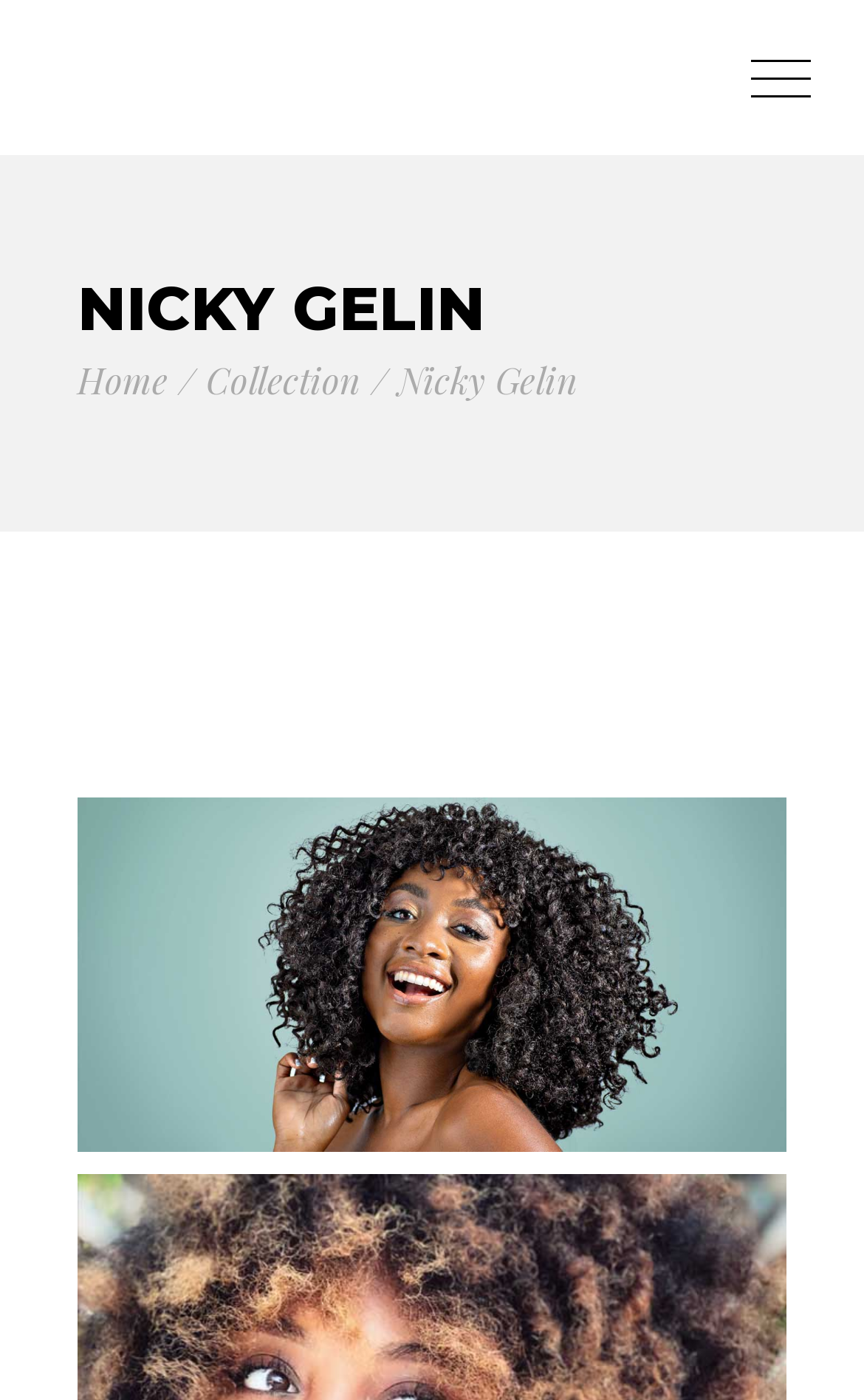Is there a logo on the webpage?
Using the details from the image, give an elaborate explanation to answer the question.

The webpage contains a link with the description 'logo main', which indicates the presence of a logo, and it is also accompanied by an image with the same description.